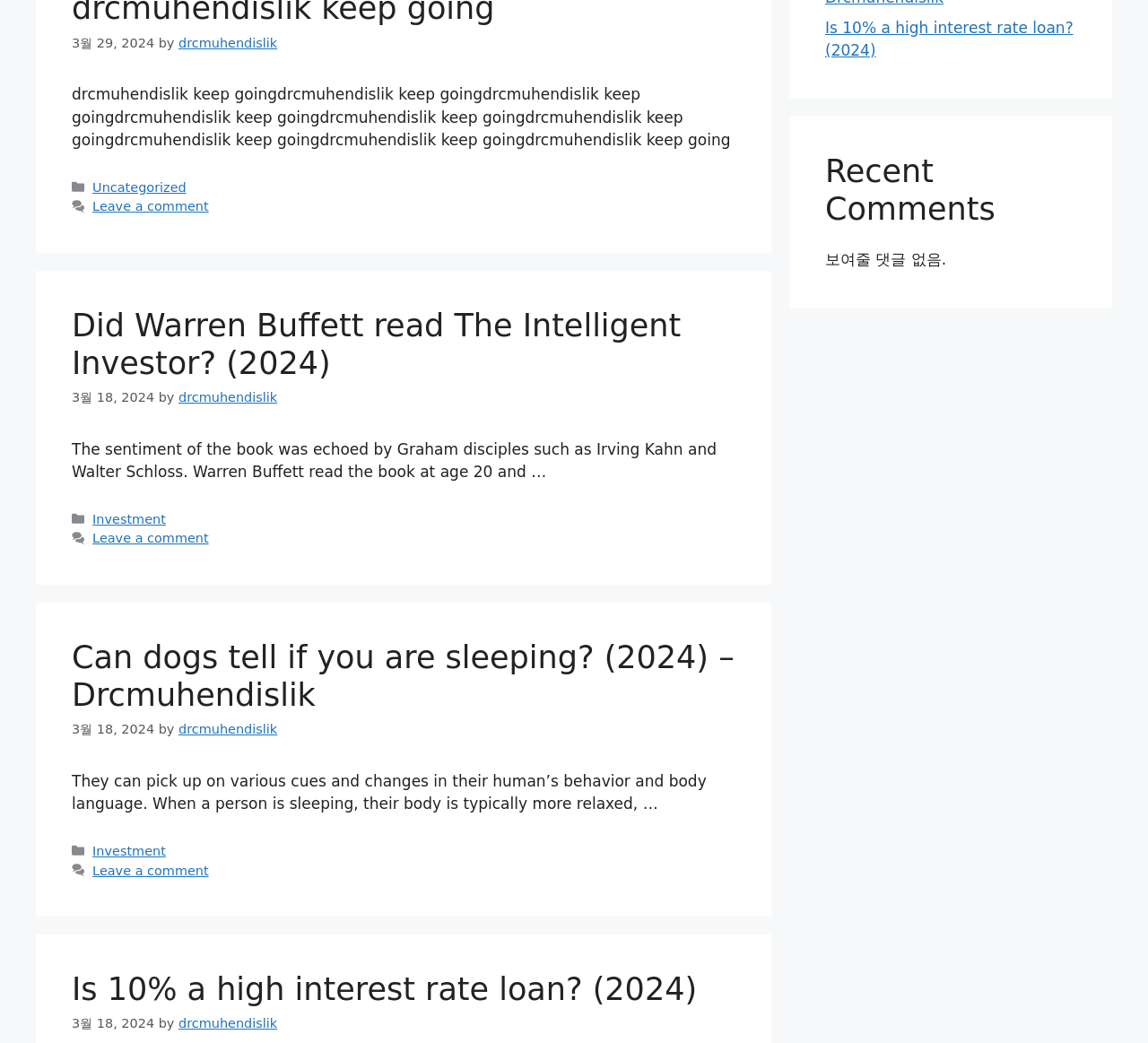Predict the bounding box for the UI component with the following description: "drcmuhendislik".

[0.155, 0.692, 0.242, 0.706]